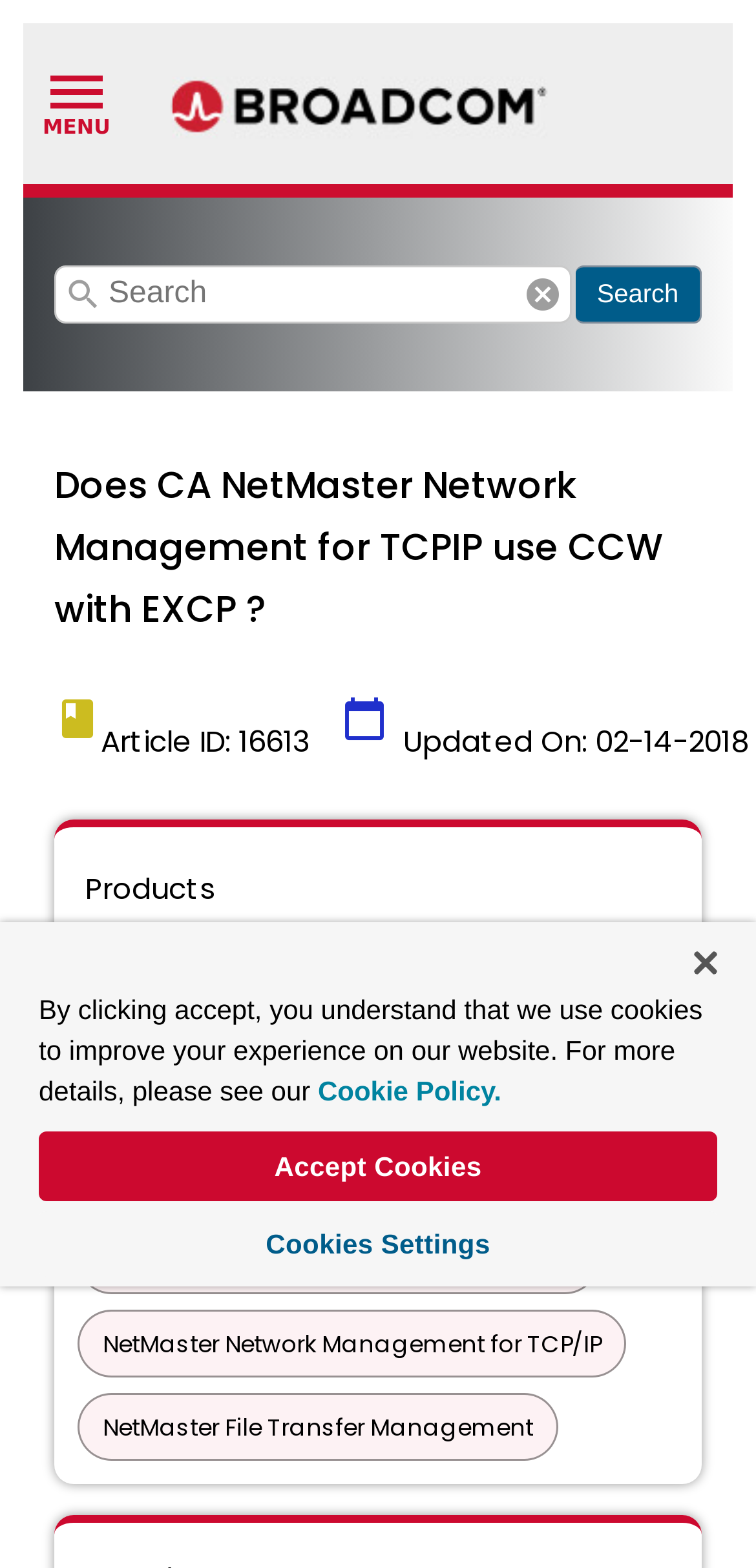What is the date when this article was updated?
Based on the visual information, provide a detailed and comprehensive answer.

I found the updated date by looking at the heading elements in the webpage. Specifically, I found the heading 'Updated On: 02-14-2018' which indicates that the article was updated on February 14, 2018.